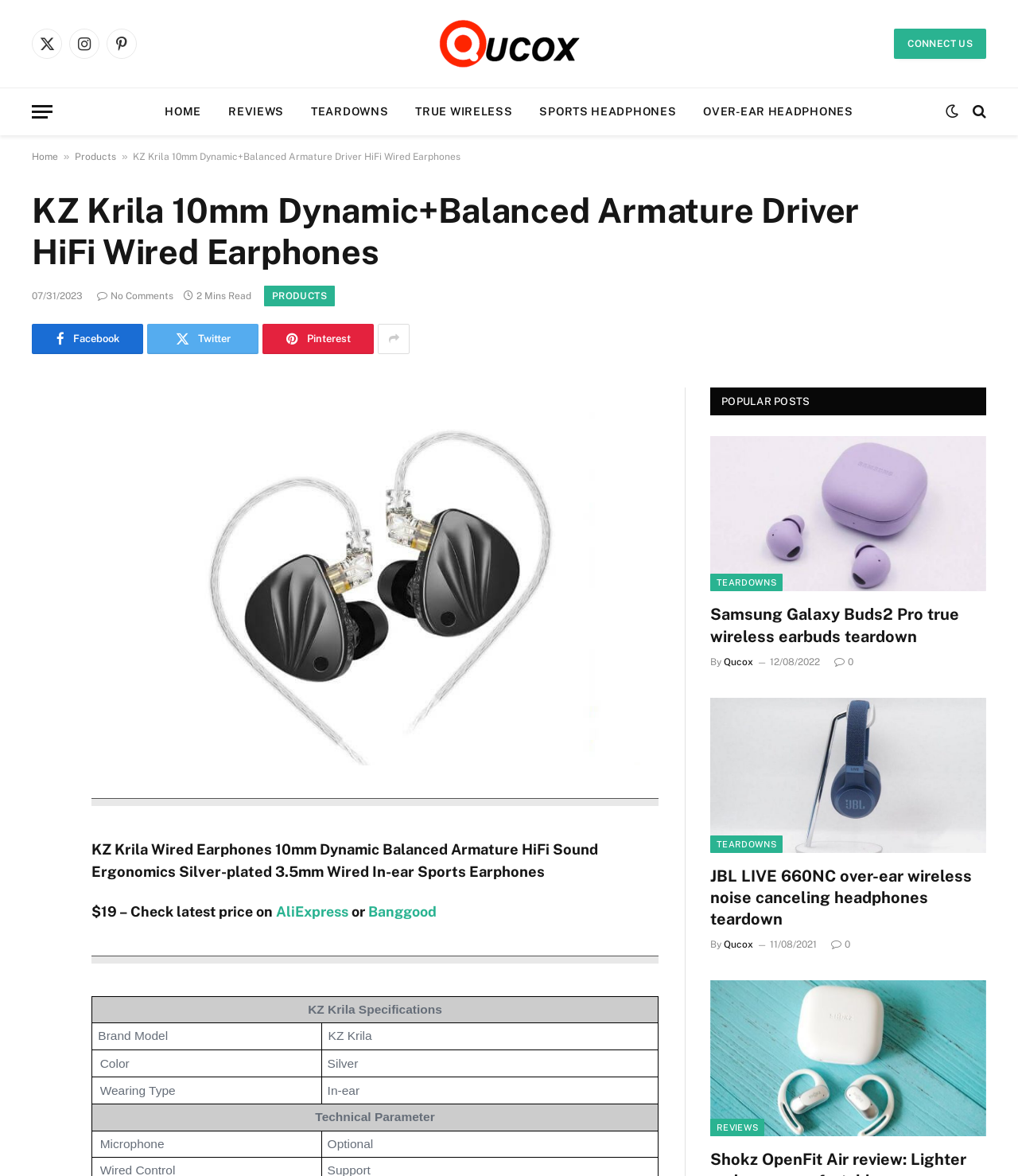Extract the bounding box coordinates for the UI element described as: "LinkedIn".

[0.031, 0.43, 0.062, 0.457]